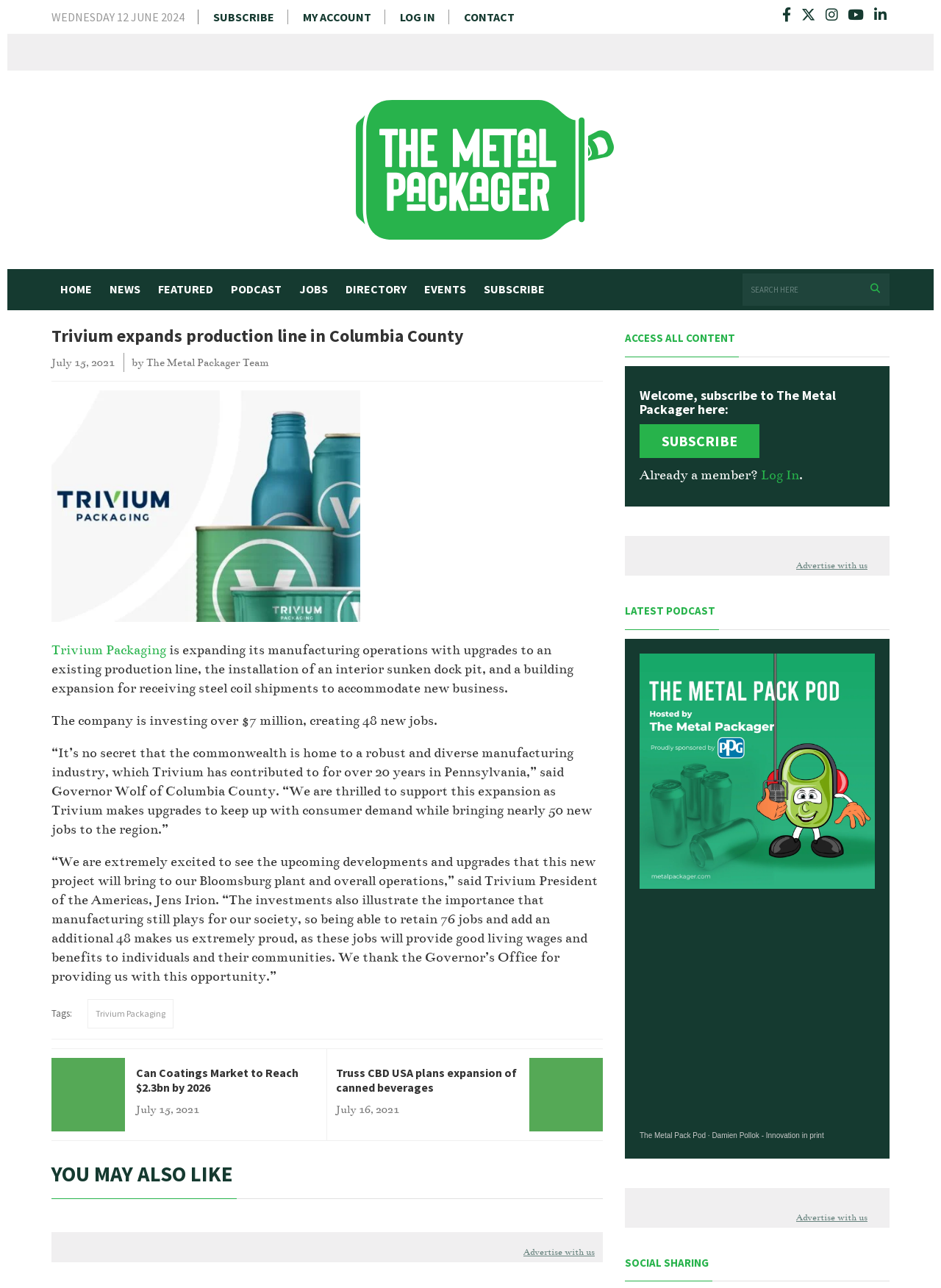What is the name of the publication? Observe the screenshot and provide a one-word or short phrase answer.

The Metal Packager